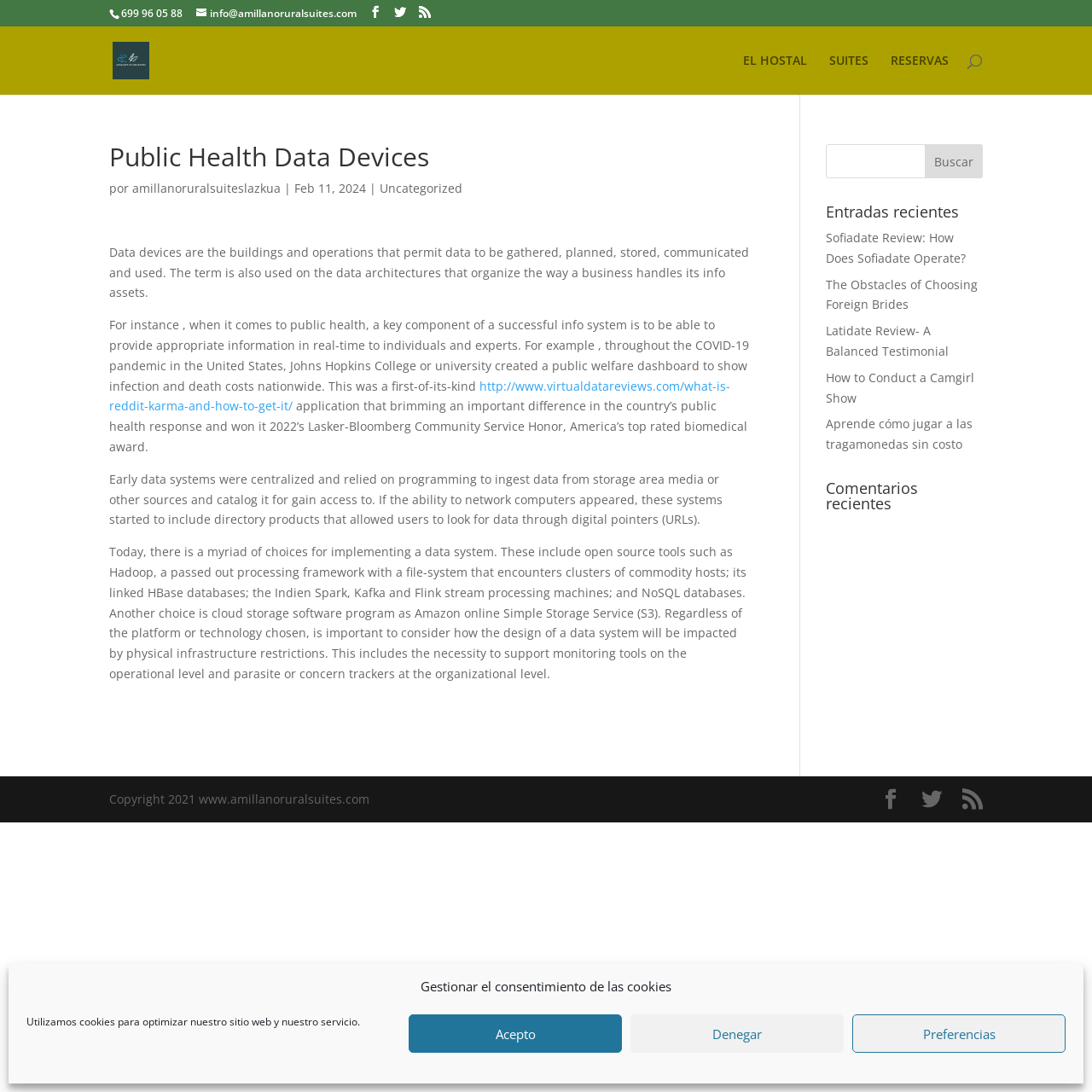What is the name of the hotel or resort?
Offer a detailed and exhaustive answer to the question.

The name of the hotel or resort is displayed prominently at the top of the page, both as a link and as an image. It is also mentioned in the meta description of the webpage.